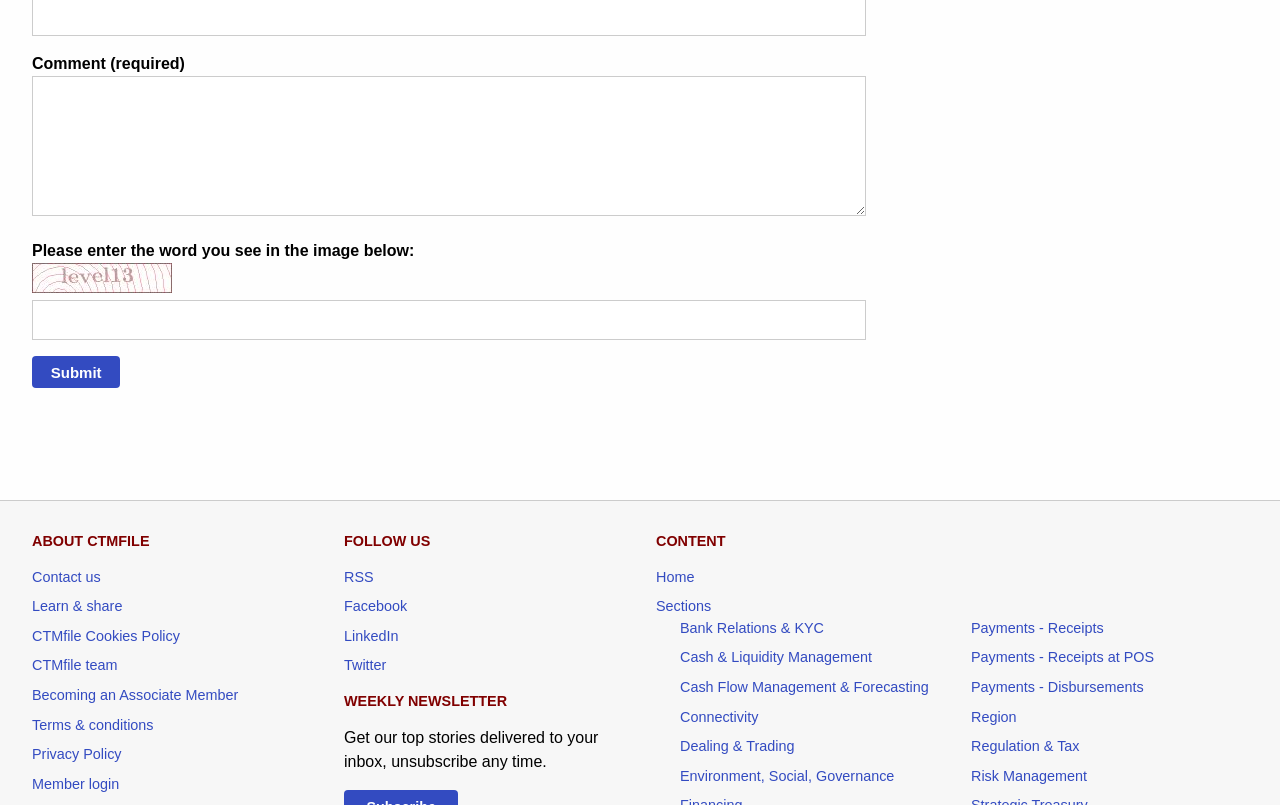Give a short answer using one word or phrase for the question:
What is the purpose of the 'Comment (required)' textbox?

Leave a comment